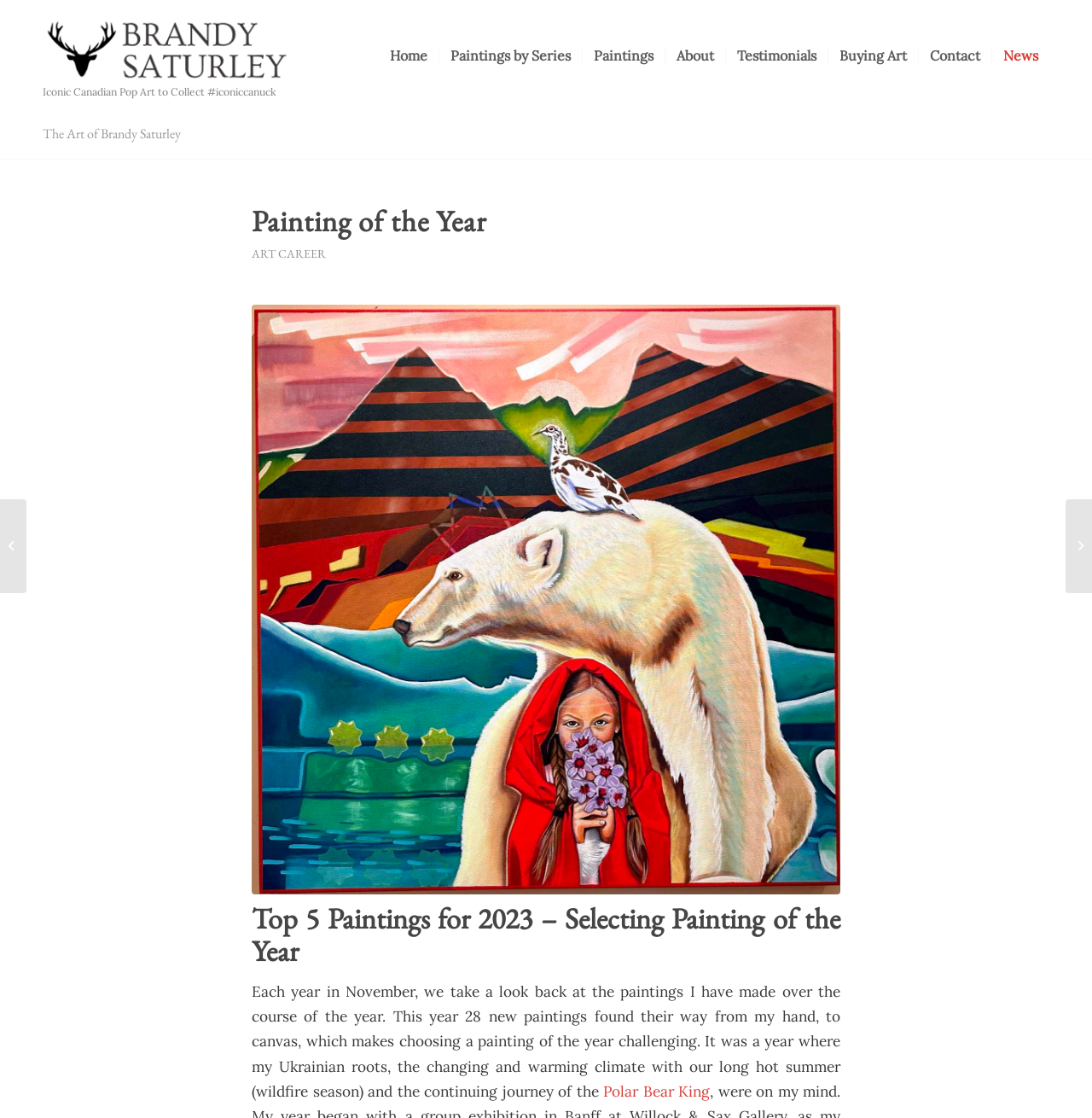Can you provide the bounding box coordinates for the element that should be clicked to implement the instruction: "Read about the Polar Bear King"?

[0.552, 0.968, 0.65, 0.985]